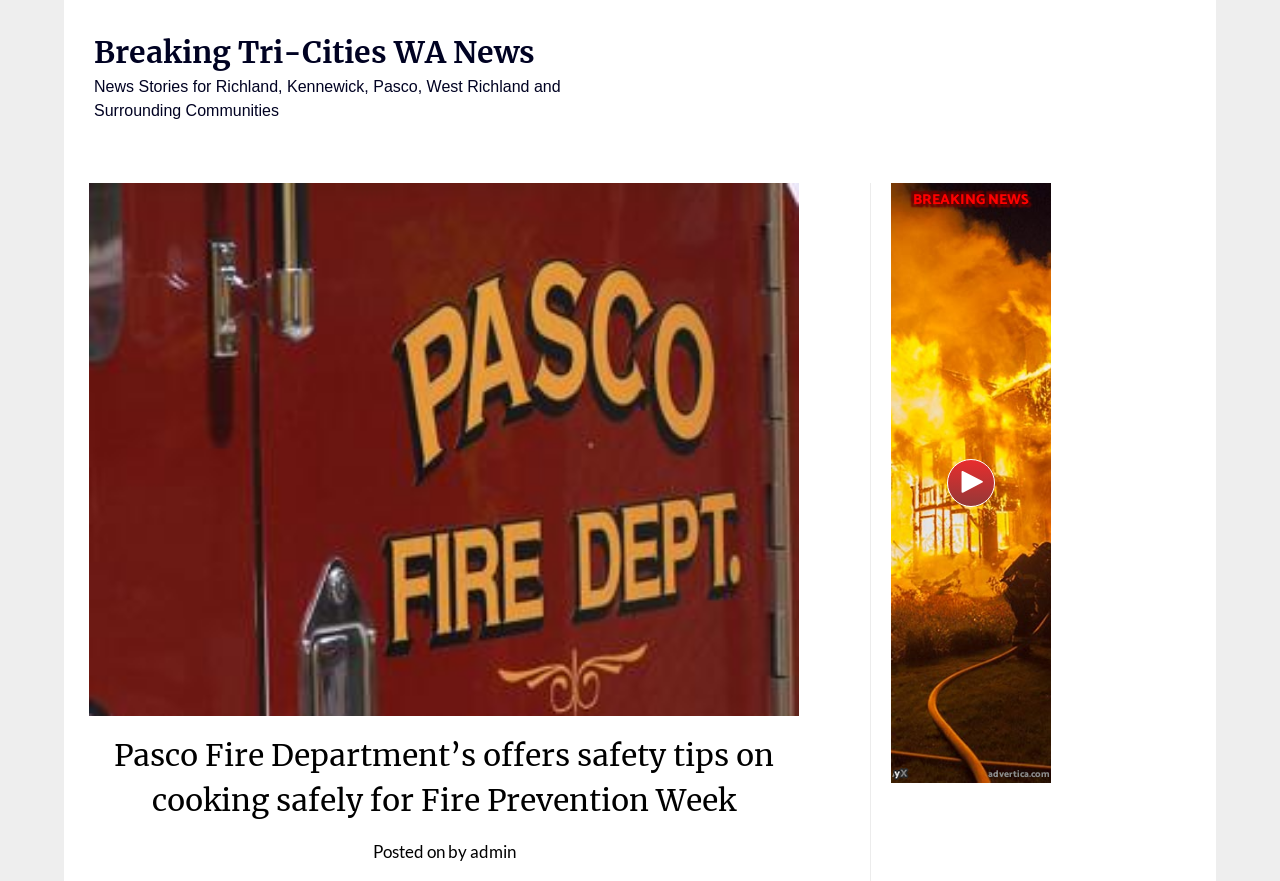What is the region the news stories are about?
Could you give a comprehensive explanation in response to this question?

The webpage contains the text 'Breaking Tri-Cities WA News' and 'News Stories for Richland, Kennewick, Pasco, West Richland and Surrounding Communities', which suggests that the news stories are about the Tri-Cities region in Washington state.